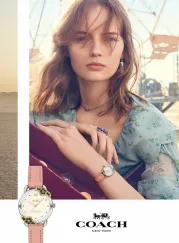What is the dominant color of the model's dress?
Answer the question based on the image using a single word or a brief phrase.

Light blue